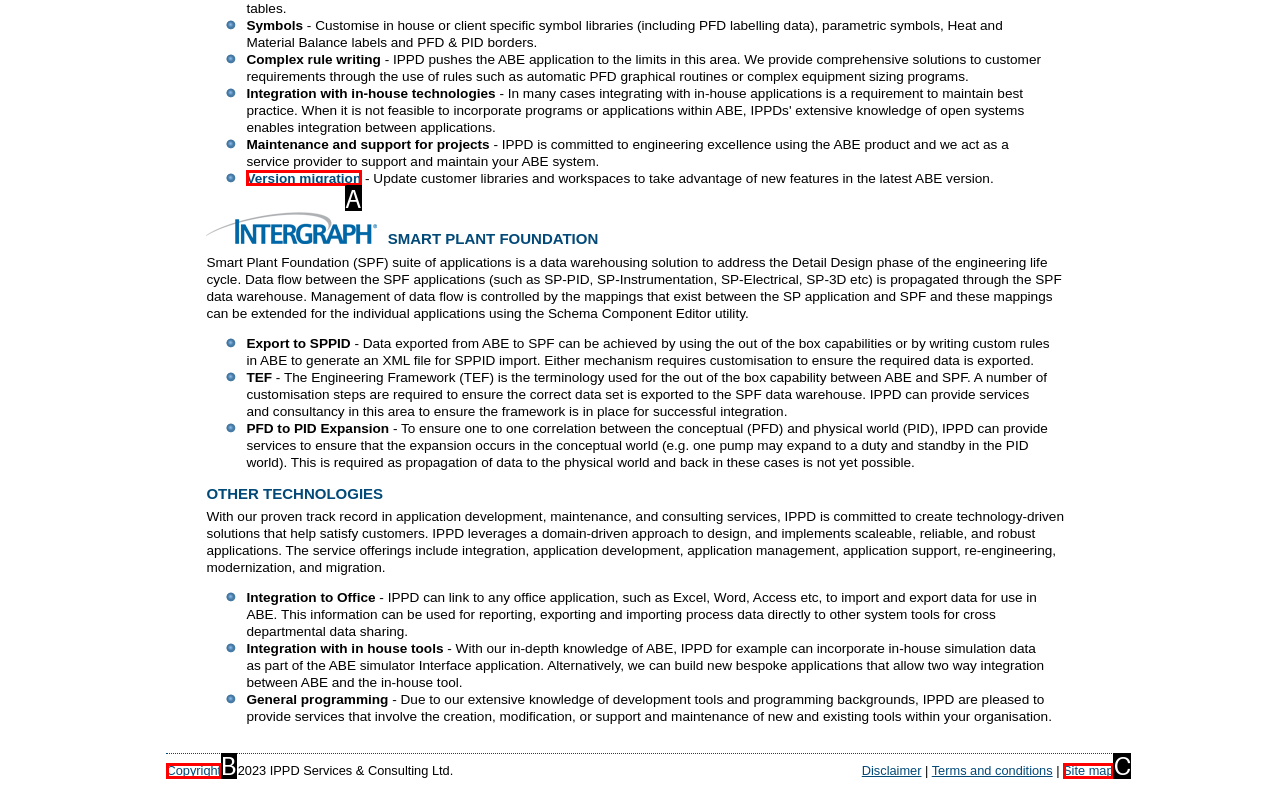Select the HTML element that matches the description: Site map. Provide the letter of the chosen option as your answer.

C